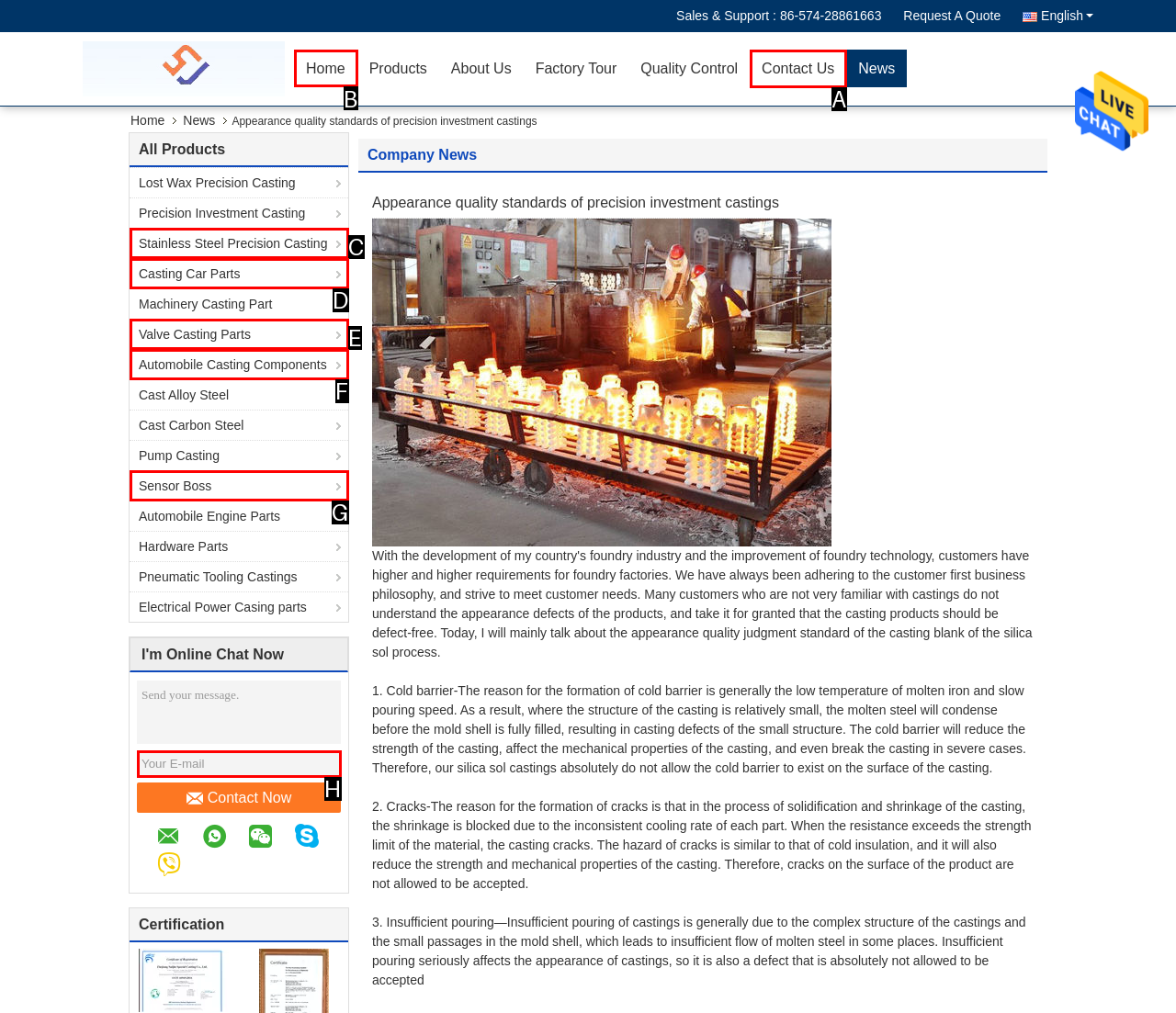Determine which option should be clicked to carry out this task: Click the 'Home' link
State the letter of the correct choice from the provided options.

B